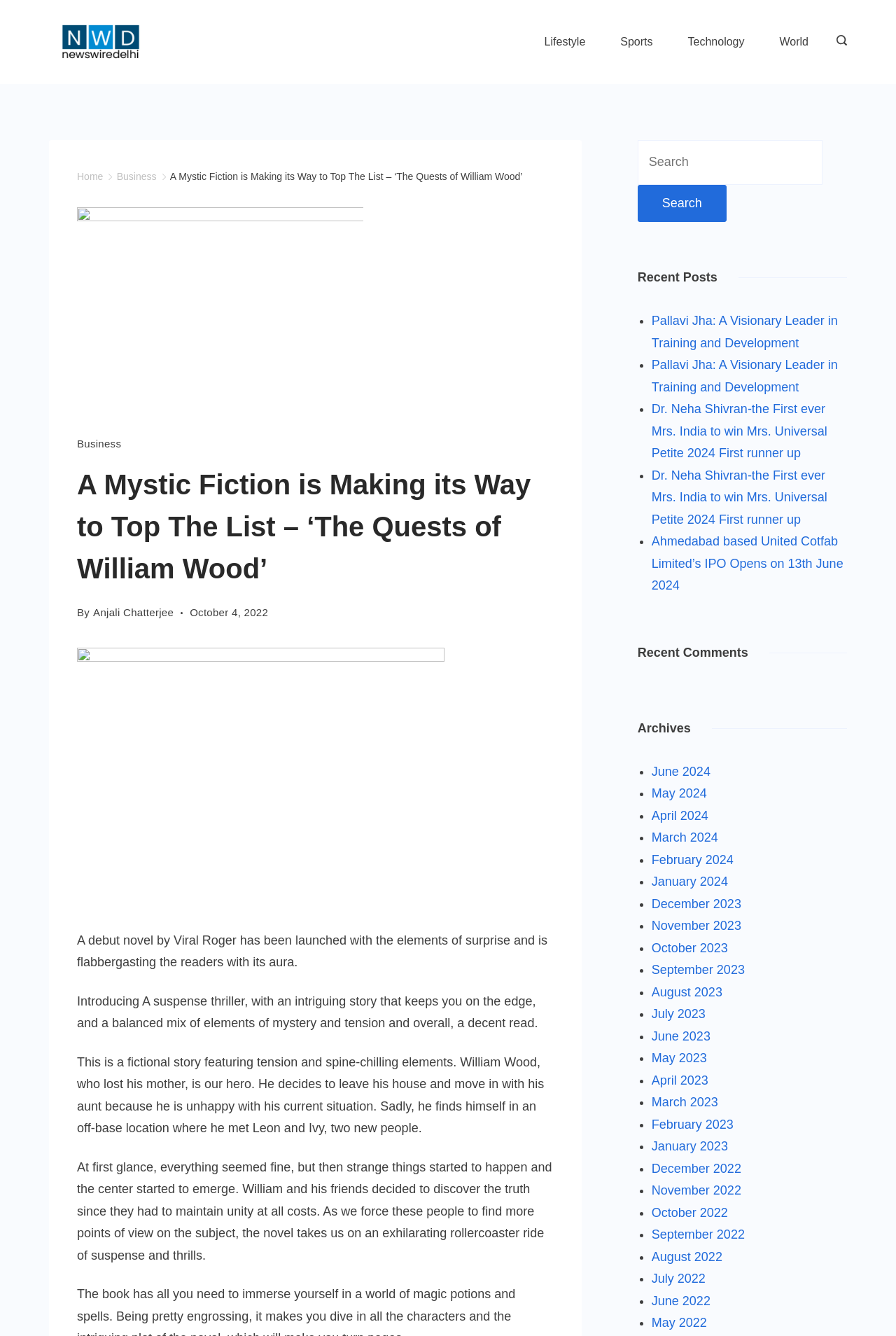Can you determine the bounding box coordinates of the area that needs to be clicked to fulfill the following instruction: "Read latest news"?

None